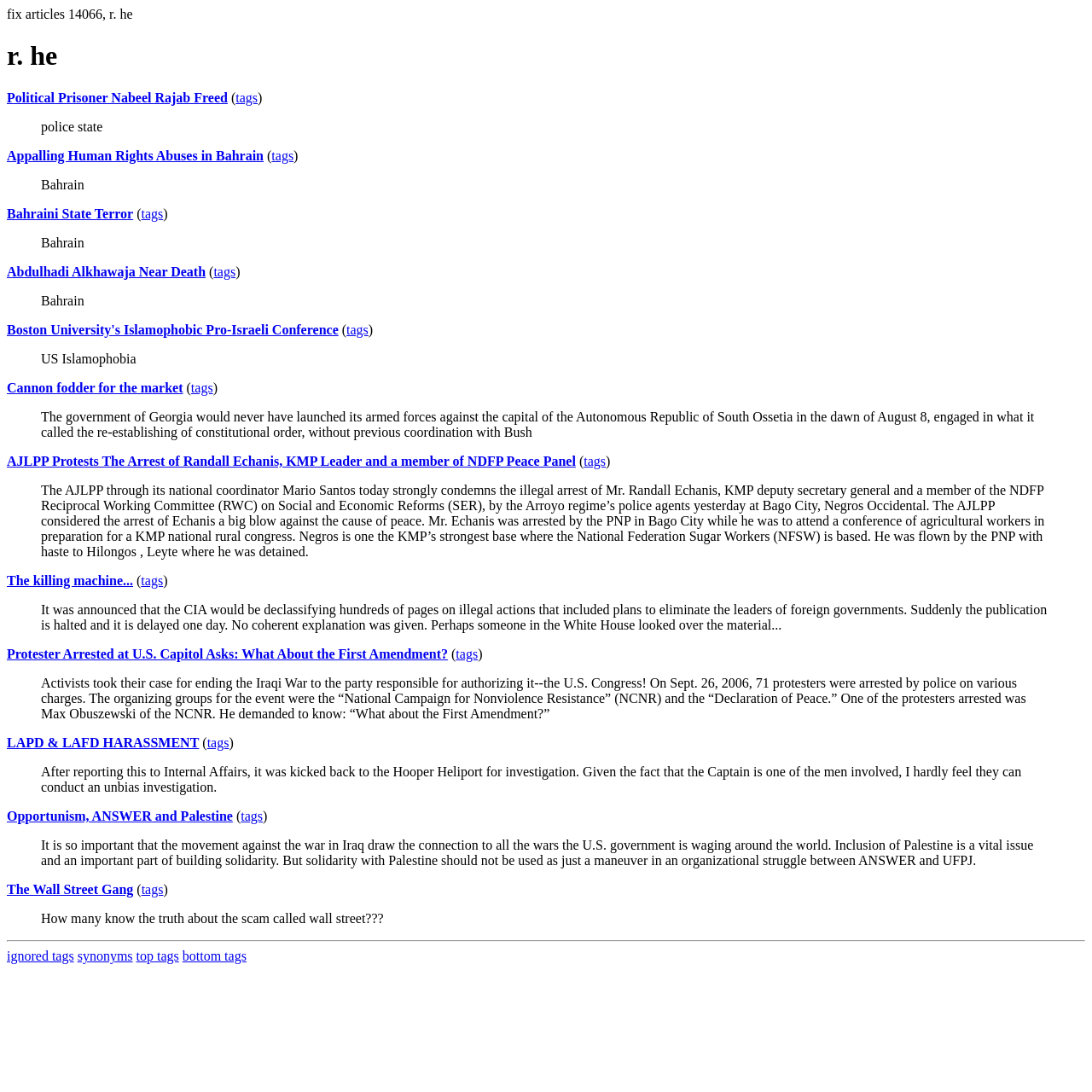By analyzing the image, answer the following question with a detailed response: What is the function of the separator element?

The separator element is used to visually separate the different sections of the webpage. In this case, it appears to separate the article list from the tag navigation links, creating a clear distinction between the two areas of the webpage.